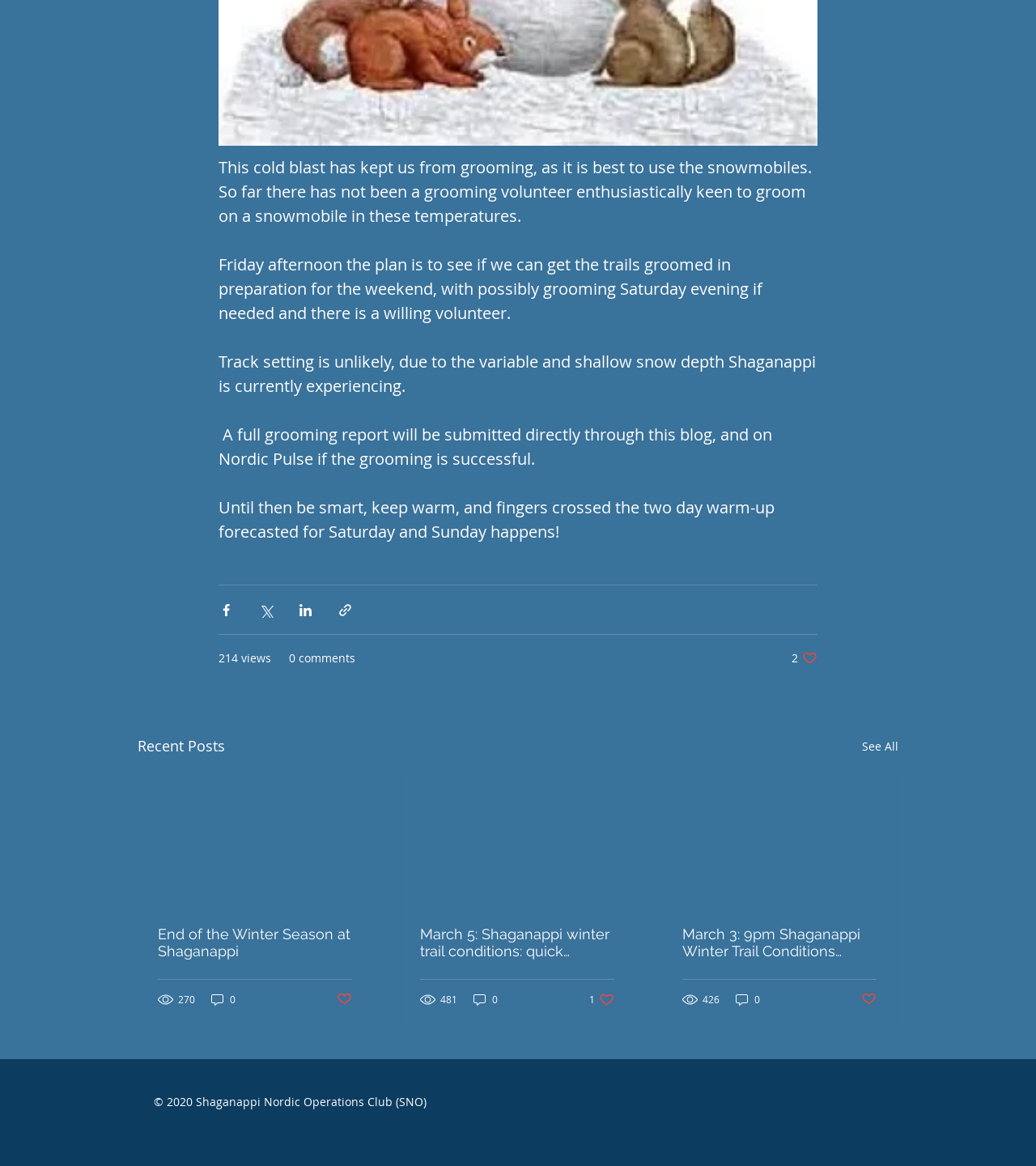How many articles are on this webpage?
Using the image as a reference, answer the question with a short word or phrase.

3